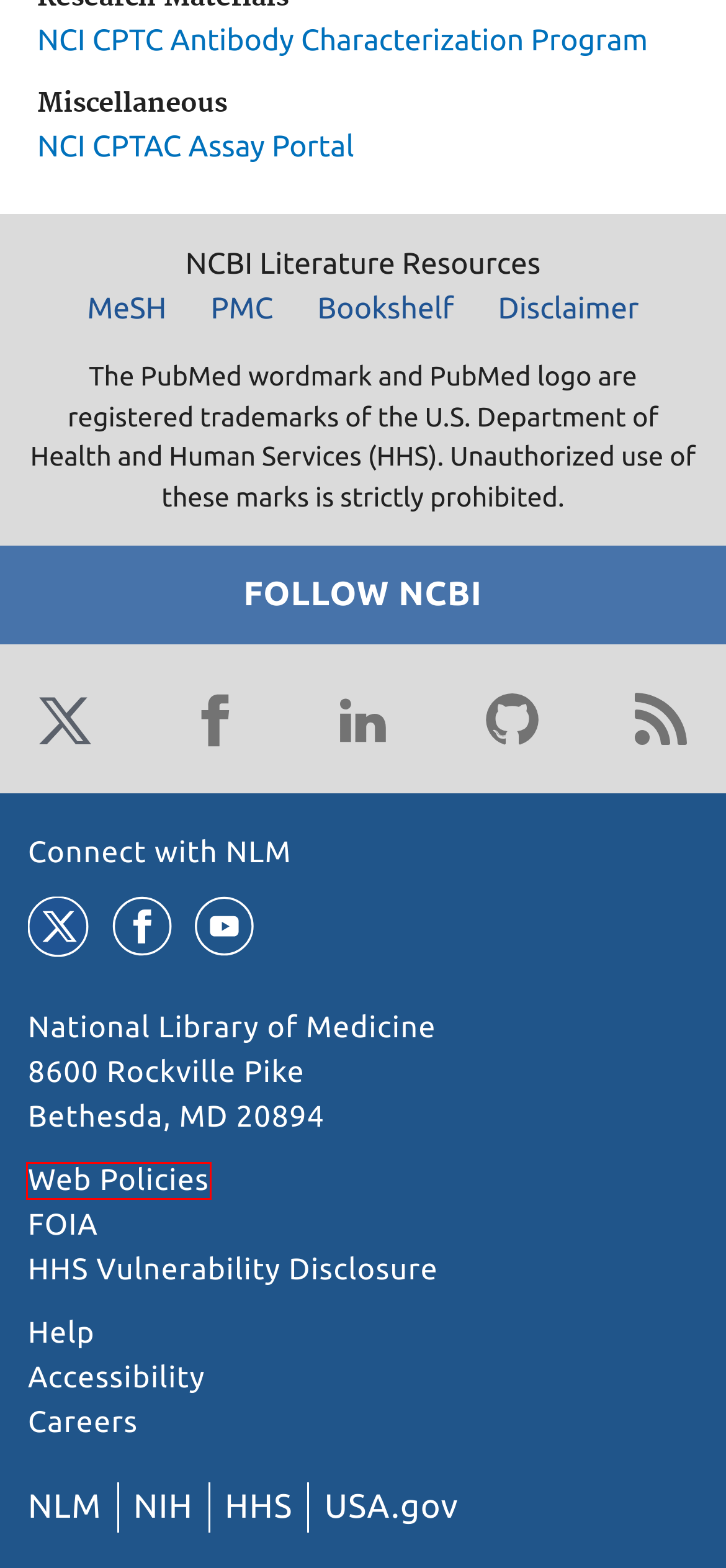Consider the screenshot of a webpage with a red bounding box and select the webpage description that best describes the new page that appears after clicking the element inside the red box. Here are the candidates:
A. Freedom of Information Act Office | National Institutes of Health (NIH)
B. NLM Support Center
		 · NLM Customer Support Center
C. NCBI Insights - News about NCBI resources and events
D. NLM Web Policies
E. ANP32B, CPTAC-1595 - CPTAC Assay Portal | Office of Cancer Clinical Proteomics Research
F. Home - Books - NCBI
G. NCBI - National Center for Biotechnology Information/NLM/NIH · GitHub
H. Careers @ NLM

D